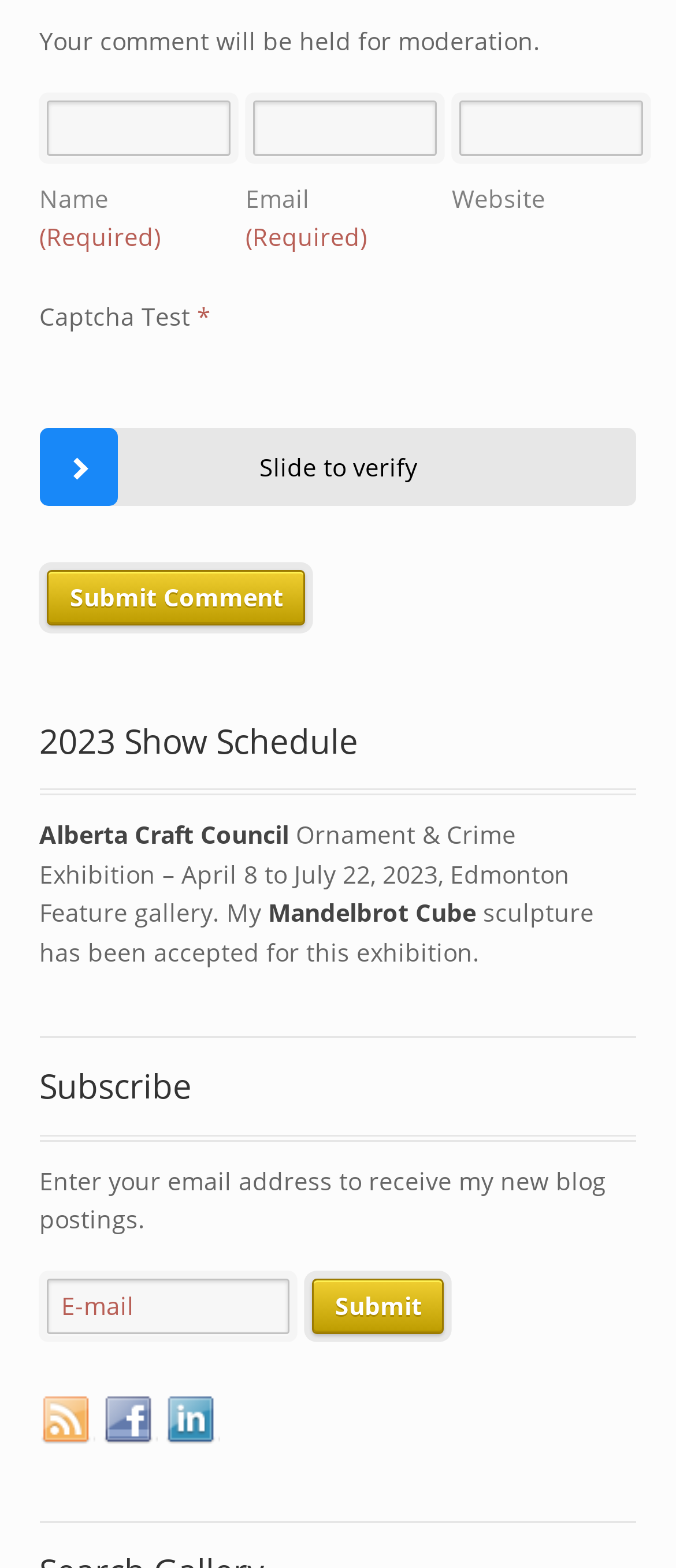Locate the bounding box coordinates for the element described below: "Alberta Craft Council". The coordinates must be four float values between 0 and 1, formatted as [left, top, right, bottom].

[0.058, 0.521, 0.427, 0.542]